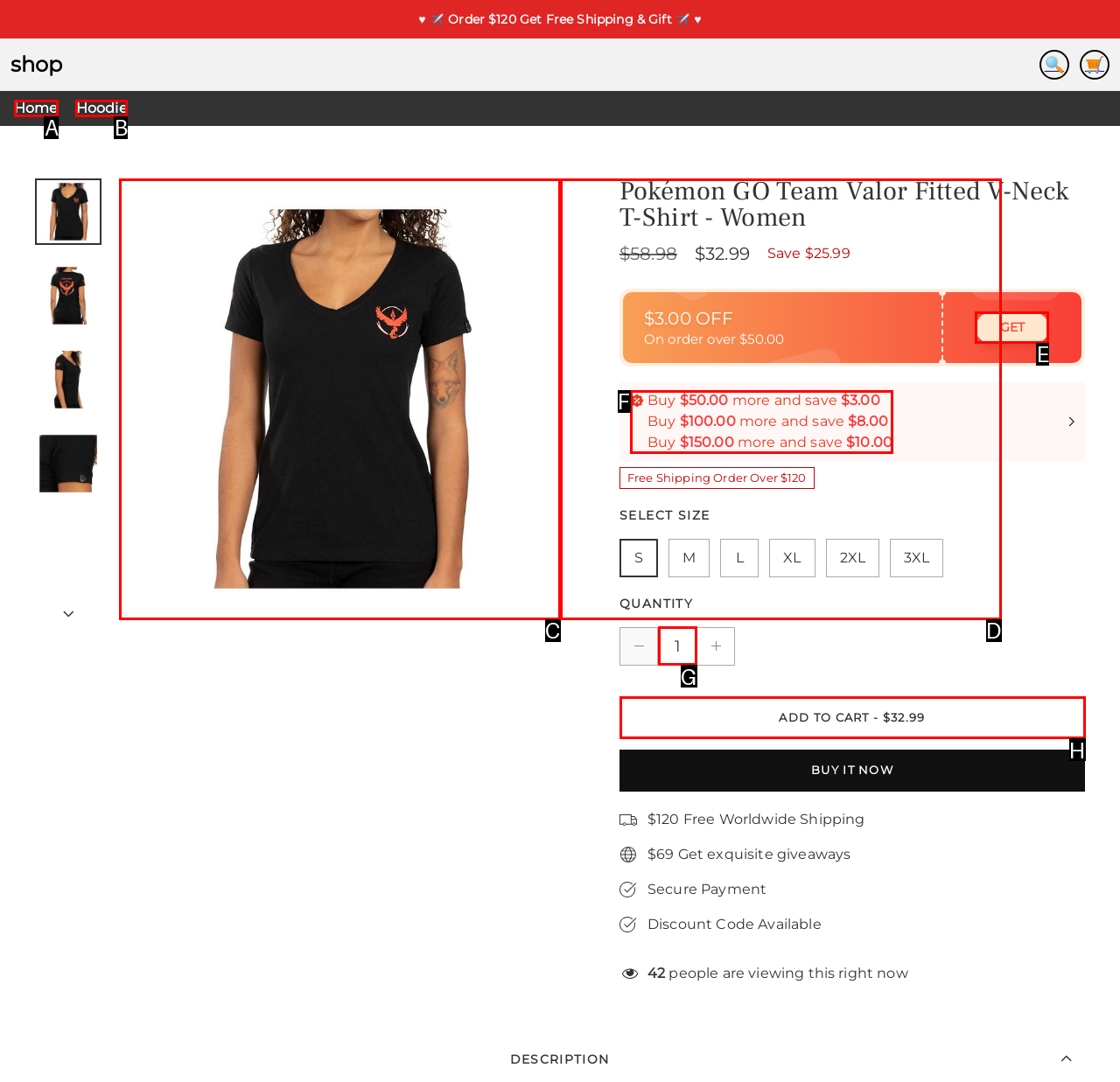Identify which HTML element matches the description: Add to cart - $32.99. Answer with the correct option's letter.

H